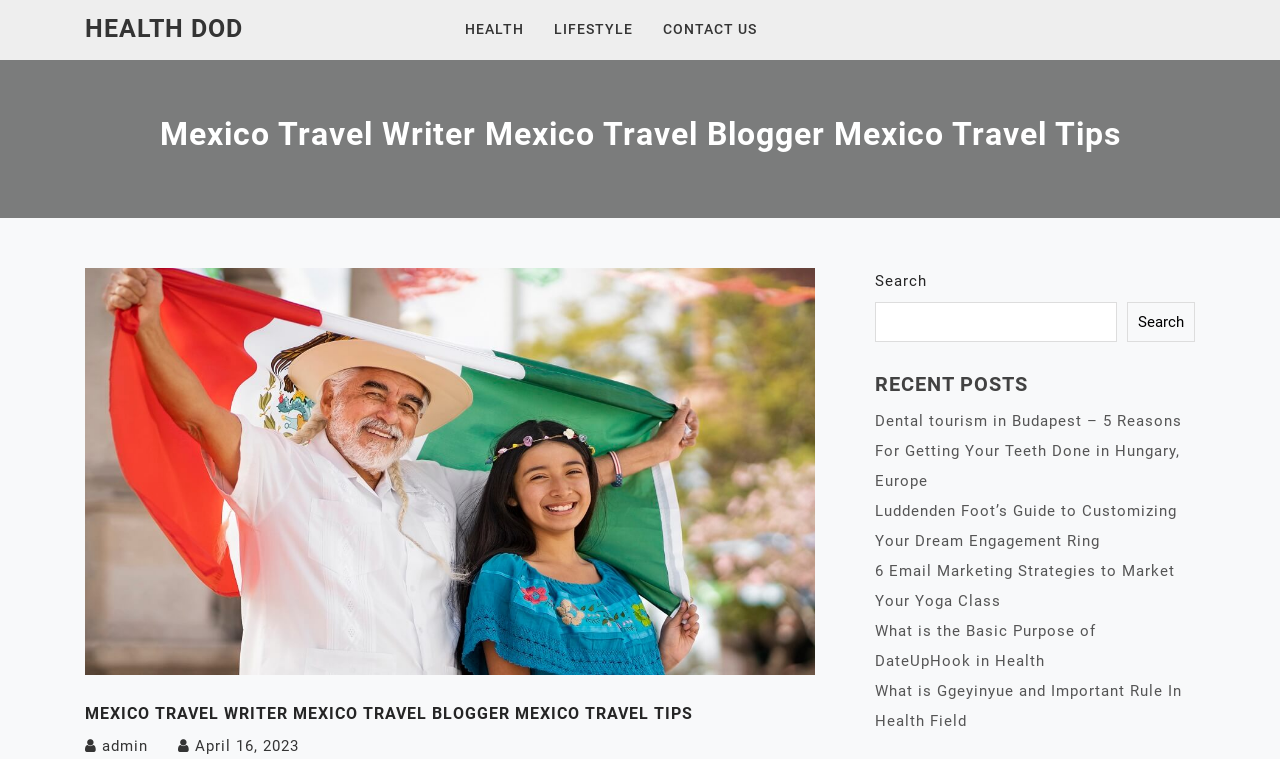Give a one-word or short-phrase answer to the following question: 
What is the category of the last link in the top navigation bar?

CONTACT US